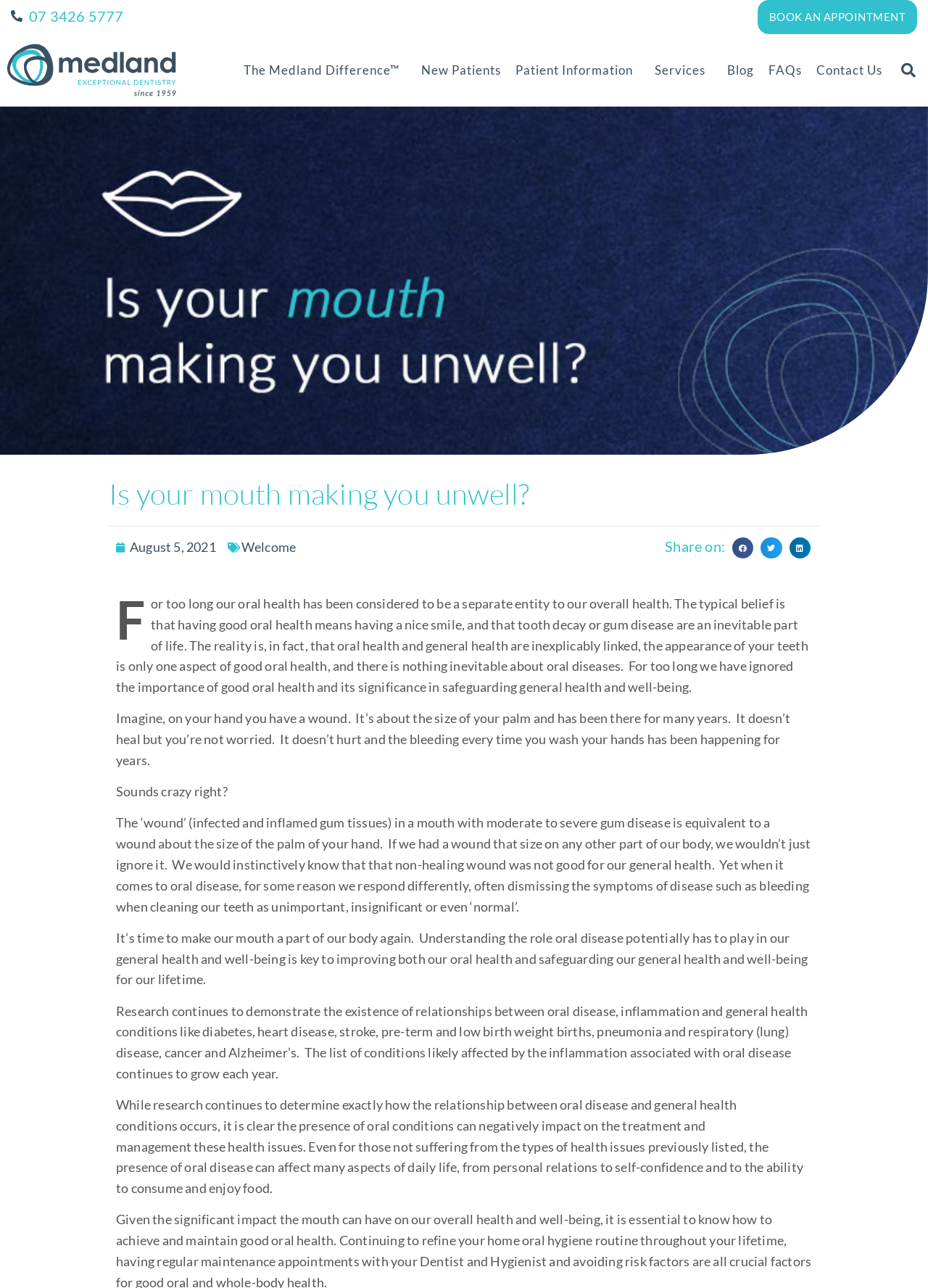Please determine the bounding box coordinates of the element's region to click for the following instruction: "Learn about the Medland Difference".

[0.255, 0.026, 0.446, 0.083]